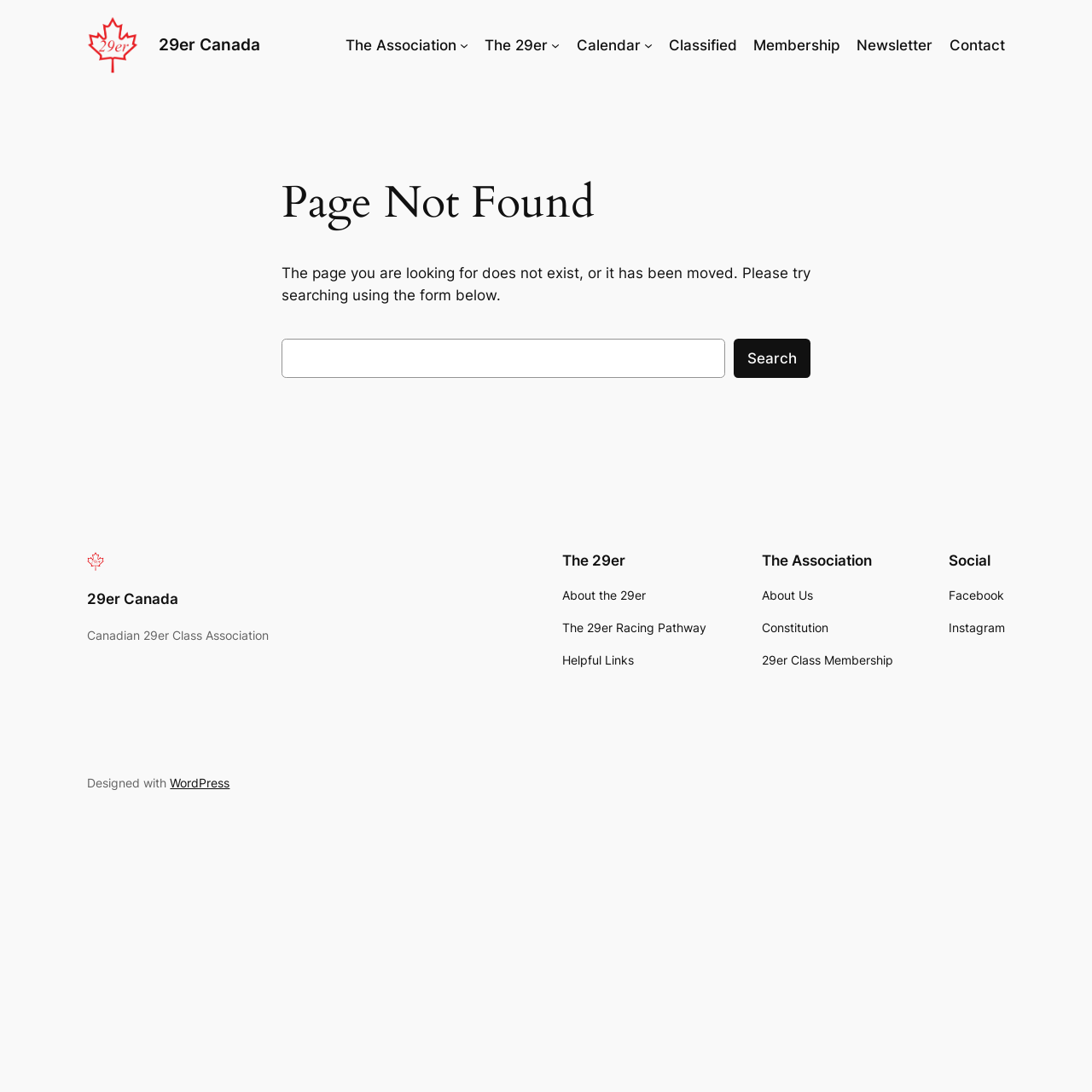Convey a detailed summary of the webpage, mentioning all key elements.

The webpage is a "Page not found" error page from 29er Canada. At the top, there is a logo of 29er Canada, which is an image with a link to the homepage. Below the logo, there is a primary navigation menu with several links, including "The Association", "The 29er", "Calendar", "Classified", "Membership", "Newsletter", and "Contact".

In the main content area, there is a heading "Page Not Found" and a paragraph of text explaining that the page the user is looking for does not exist or has been moved. Below this text, there is a search form with a search box and a search button.

At the bottom of the page, there is a footer section with several links and sections. On the left side, there is a link to 29er Canada and a short description of the organization. In the middle, there are three columns of links, each with a heading. The first column is about "The 29er" and has links to "About the 29er", "The 29er Racing Pathway", and "Helpful Links". The second column is about "The Association" and has links to "About Us", "Constitution", and "29er Class Membership". The third column is about "Social" and has links to Facebook and Instagram. On the right side, there is a credit text "Designed with" and a link to WordPress.